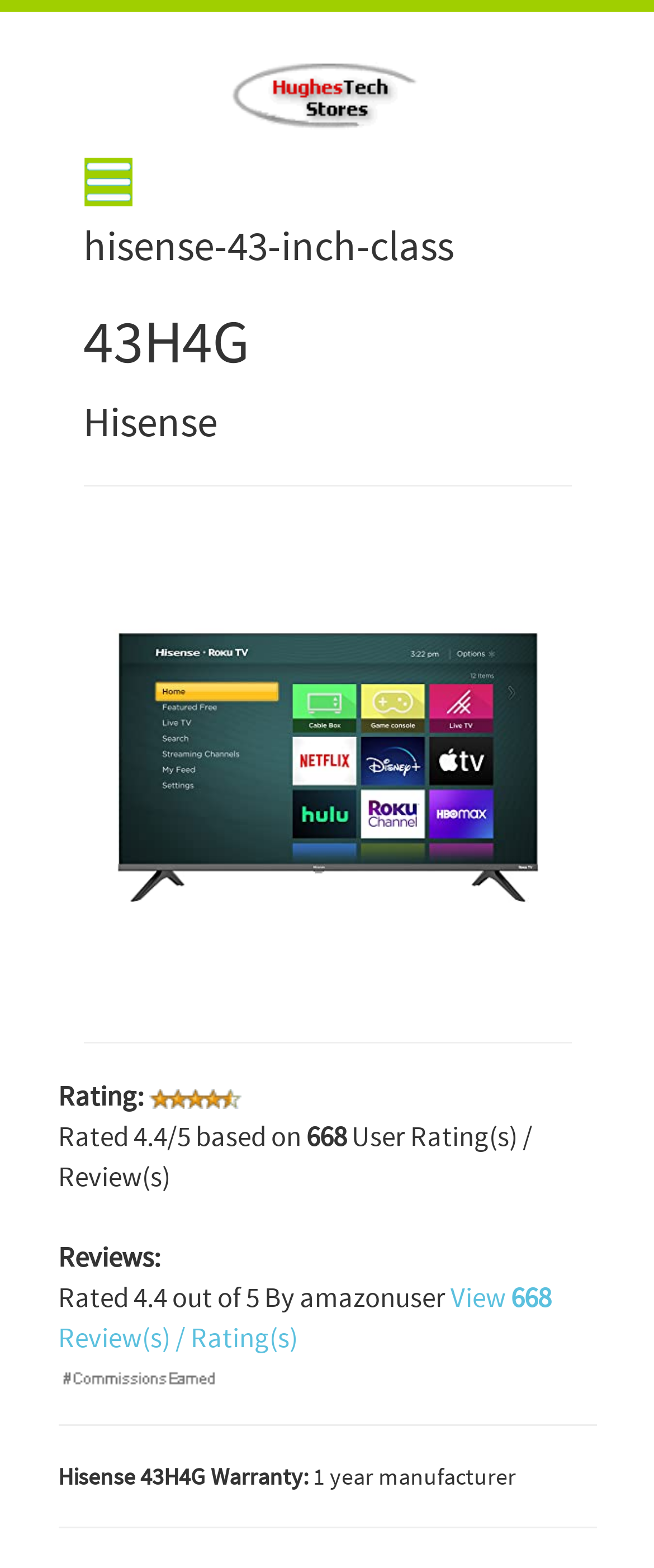Based on the visual content of the image, answer the question thoroughly: What is the brand of the TV?

Based on the webpage, I can see the text 'Hisense' above the TV model number '43H4G', which indicates that the brand of the TV is Hisense.